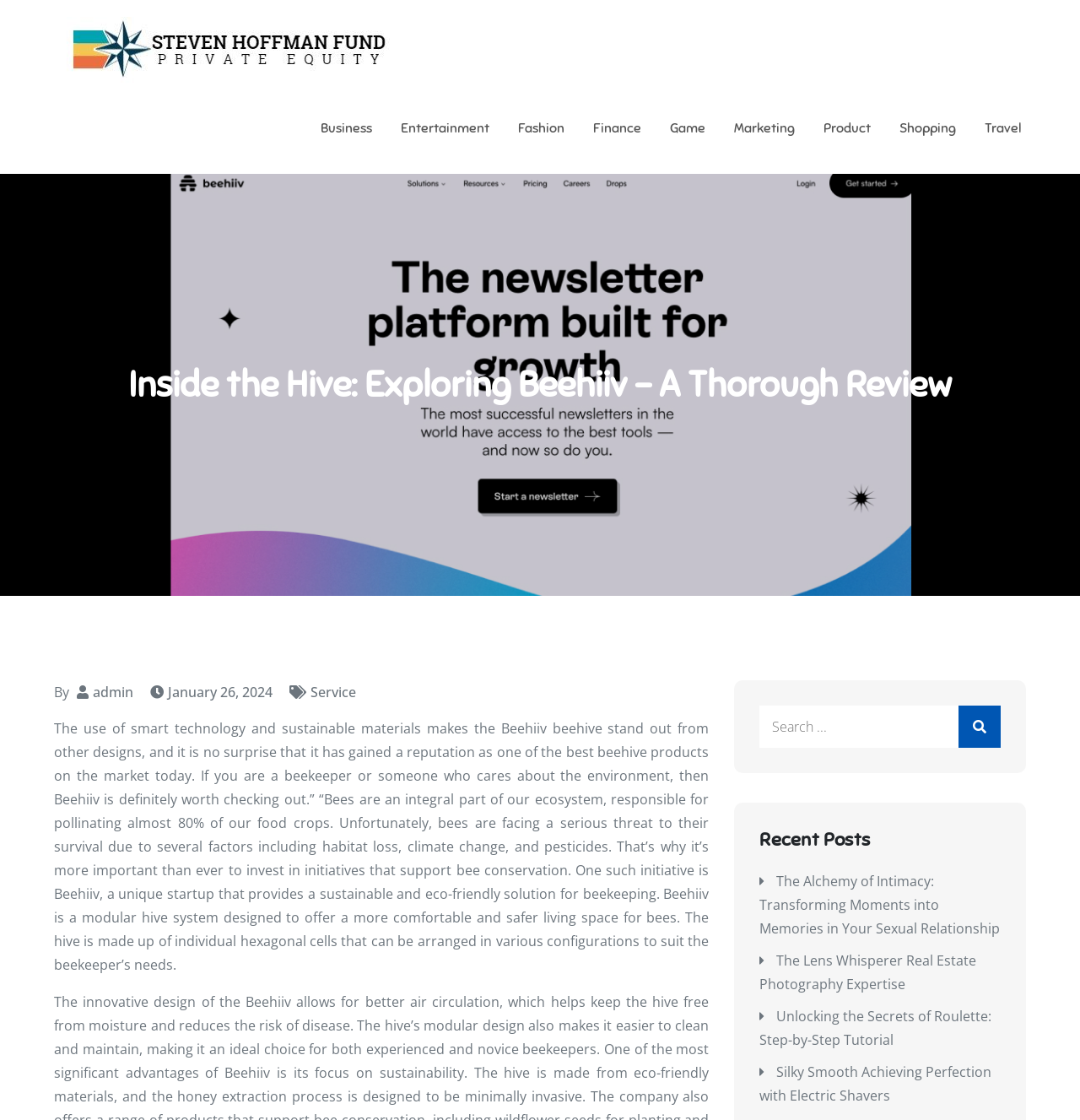Please determine the bounding box coordinates of the section I need to click to accomplish this instruction: "Read the article 'The Alchemy of Intimacy: Transforming Moments into Memories in Your Sexual Relationship'".

[0.703, 0.778, 0.926, 0.837]